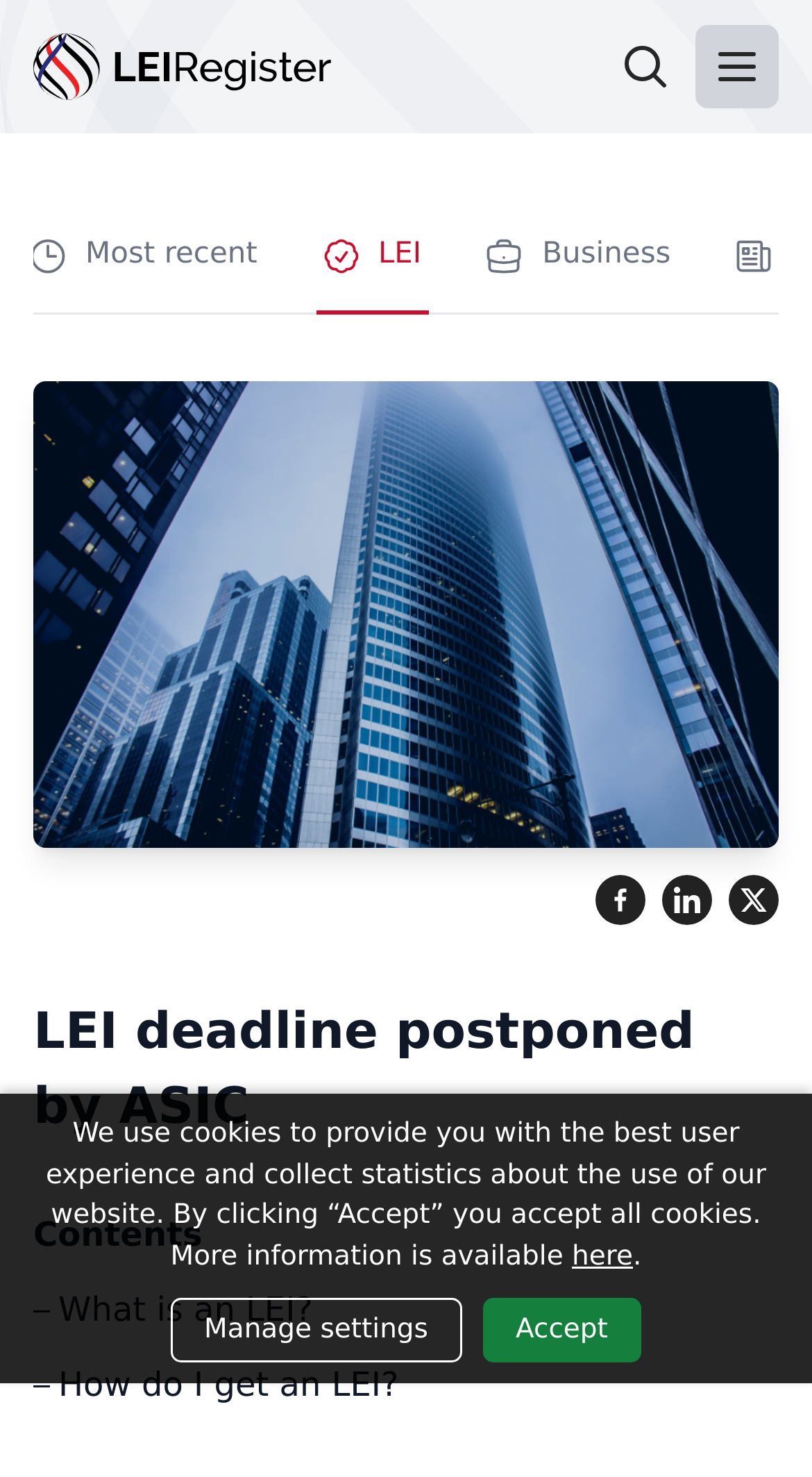Detail the webpage's structure and highlights in your description.

The webpage is about LEI Register, a service that offers LEI registration for OTC reporting. At the top left corner, there is a logo of LEI Register, which is also a link to the website. Next to the logo, there is a button to open the main menu. On the top right corner, there is an image.

Below the logo, there is a navigation menu with three links: "Most recent", "LEI", and "Business". Each link has an accompanying image. The menu is followed by a set of social media links, including Facebook, Linkedin, and a close button.

The main content of the webpage is a news article or announcement, with the title "LEI deadline postponed by ASIC" in a prominent font. The article is followed by a table of contents with a single item labeled "Contents".

Further down the page, there are two links: "What is an LEI?" and "How do I get an LEI?". These links are likely related to the LEI registration service offered by the website.

At the bottom of the page, there is a notification about the use of cookies on the website. The notification includes a link to more information and a button to manage settings. There is also an "Accept" button to accept all cookies.